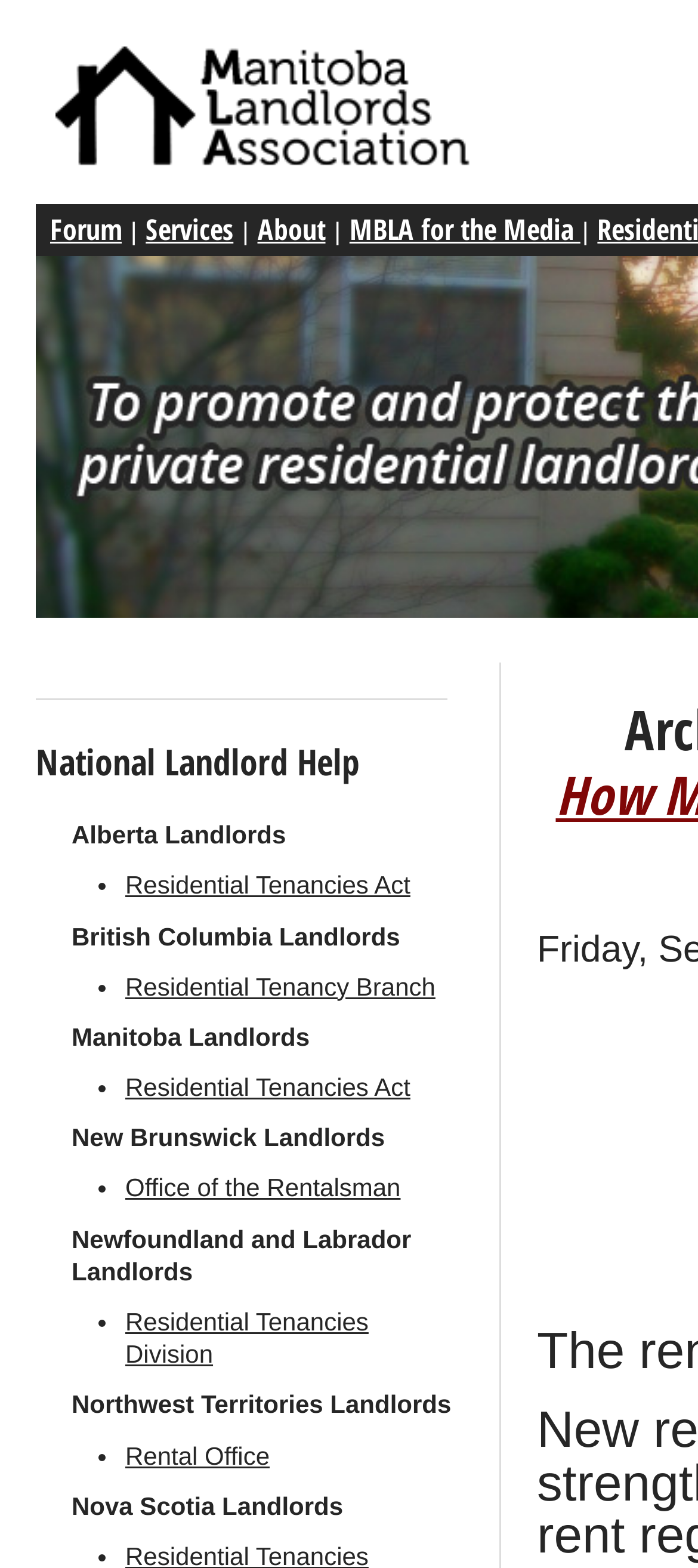What is the last province listed?
Look at the image and provide a short answer using one word or a phrase.

Nova Scotia